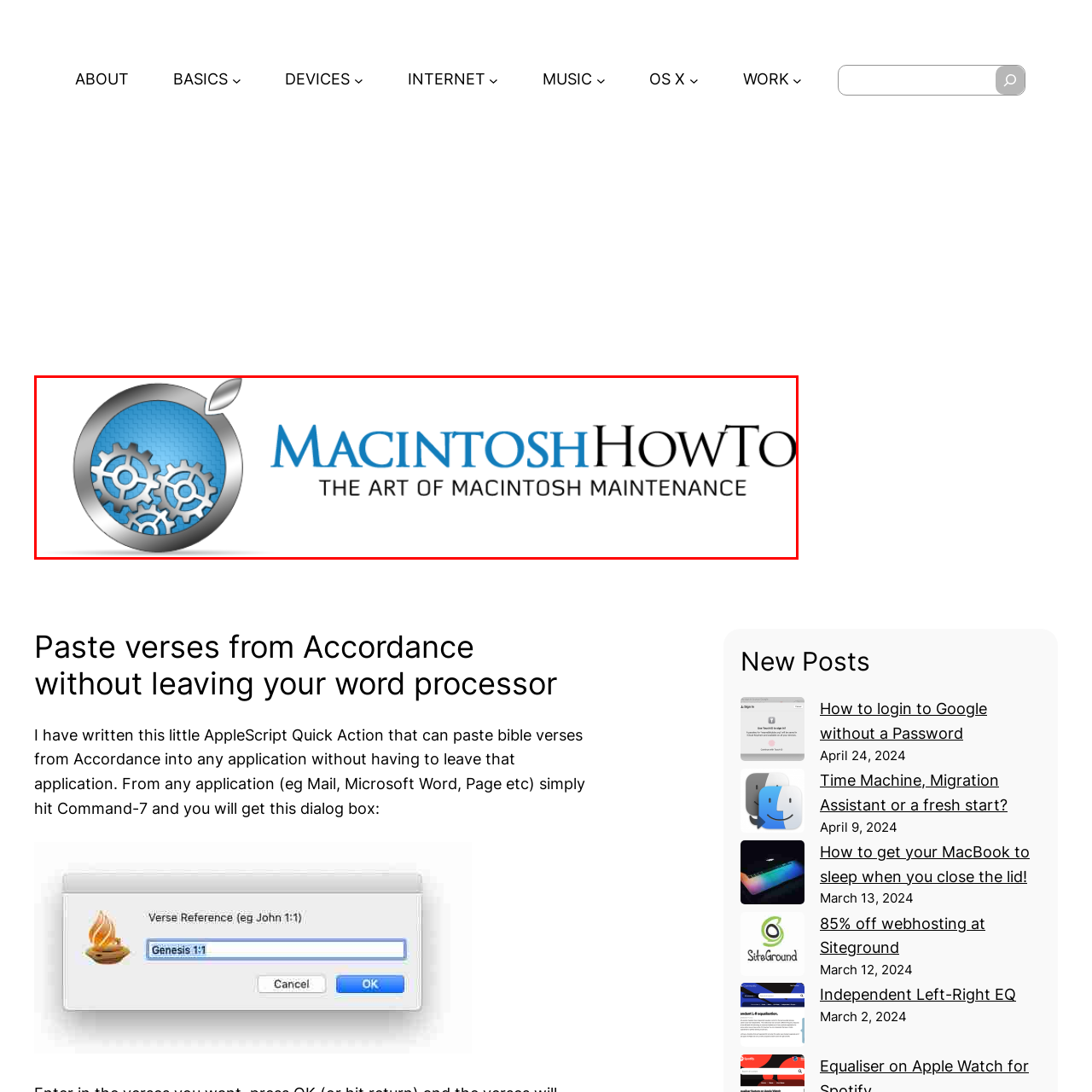What is the tagline of the brand?
Look at the image surrounded by the red border and respond with a one-word or short-phrase answer based on your observation.

THE ART OF MACINTOSH MAINTENANCE